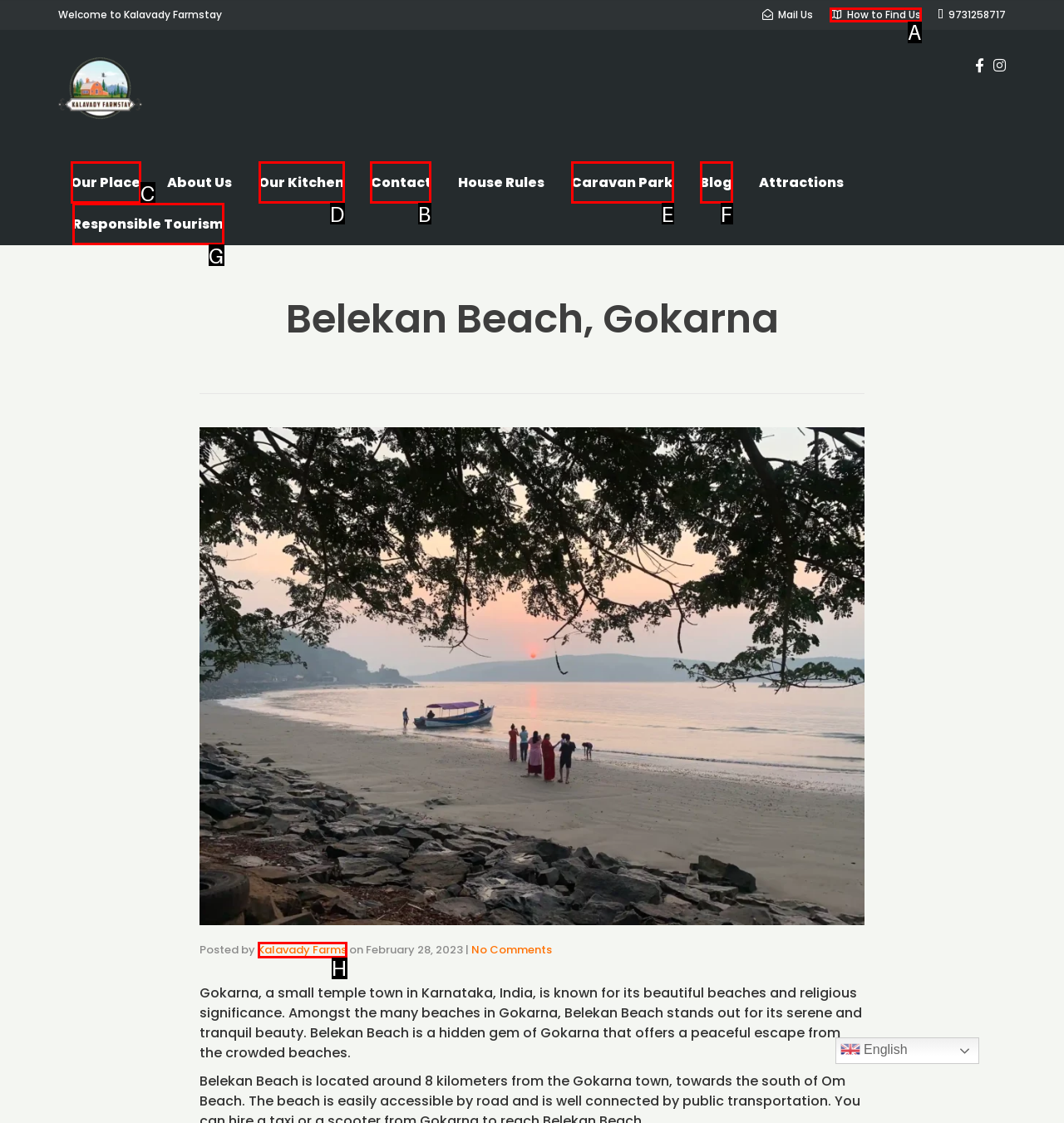To achieve the task: Contact Kalavady Farmstay, which HTML element do you need to click?
Respond with the letter of the correct option from the given choices.

B